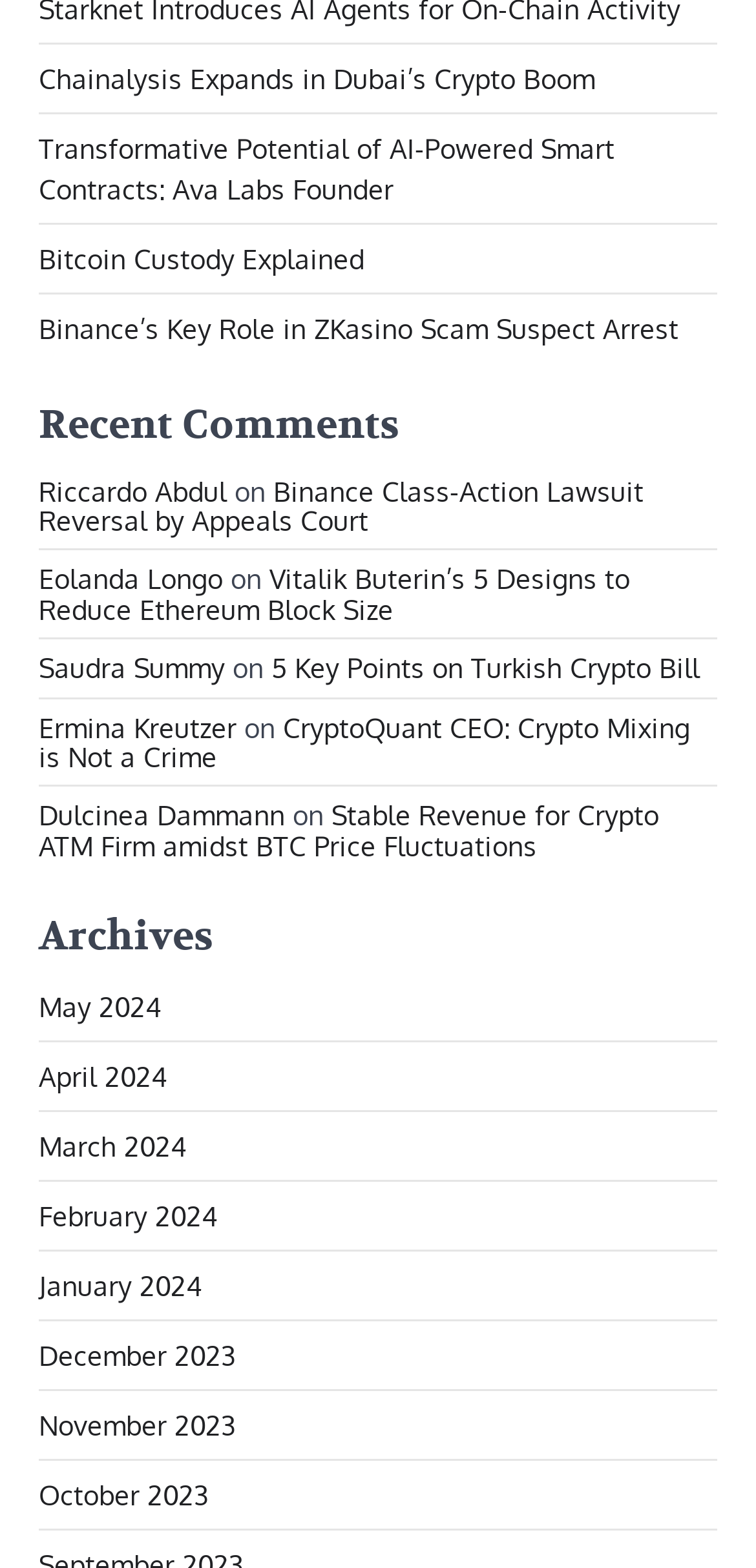Determine the bounding box coordinates of the clickable area required to perform the following instruction: "View Recent Comments". The coordinates should be represented as four float numbers between 0 and 1: [left, top, right, bottom].

[0.051, 0.253, 0.949, 0.291]